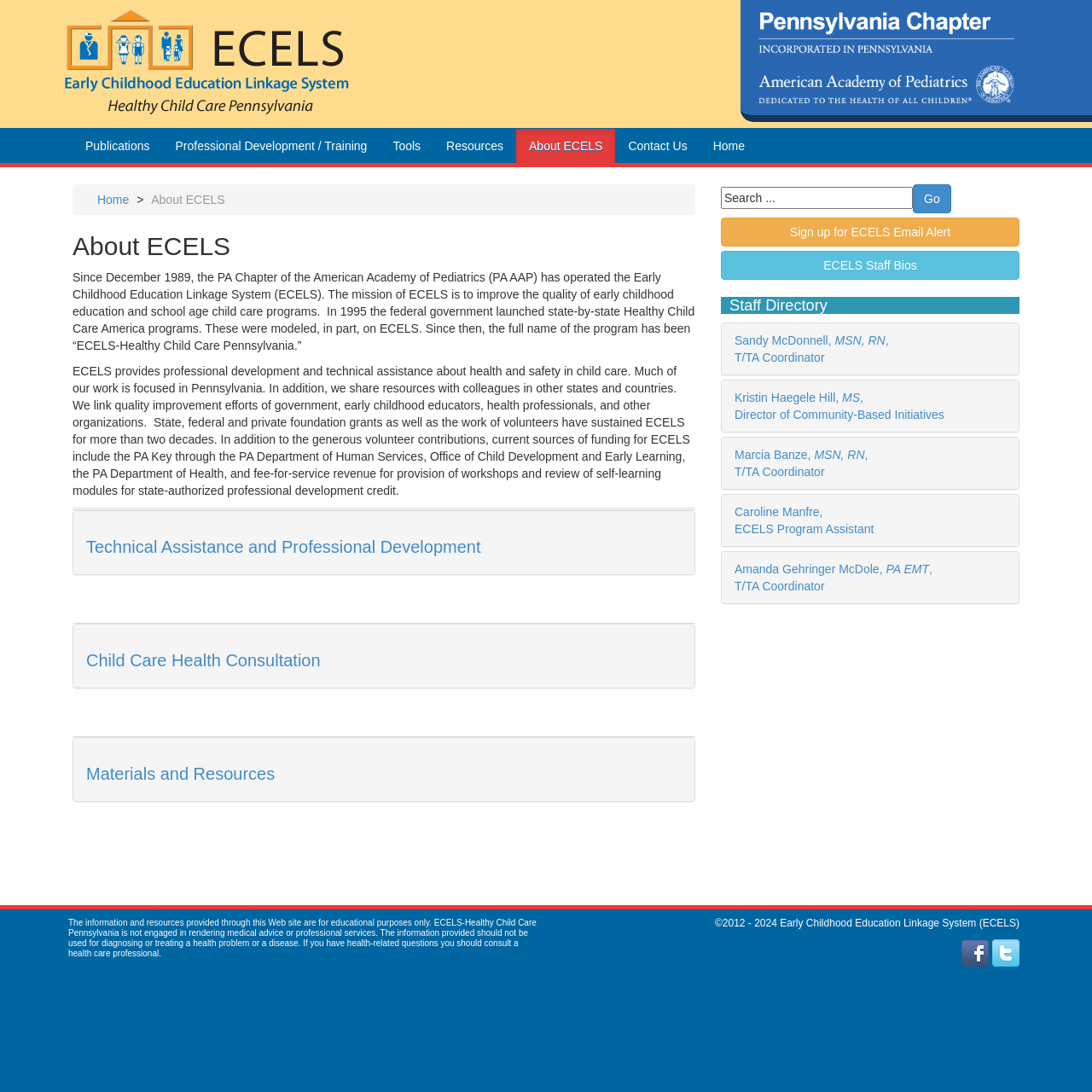Look at the image and answer the question in detail:
What is the copyright year range of the webpage?

The answer can be found at the bottom of the webpage, which states '©2012 - 2024 Early Childhood Education Linkage System (ECELS)'.